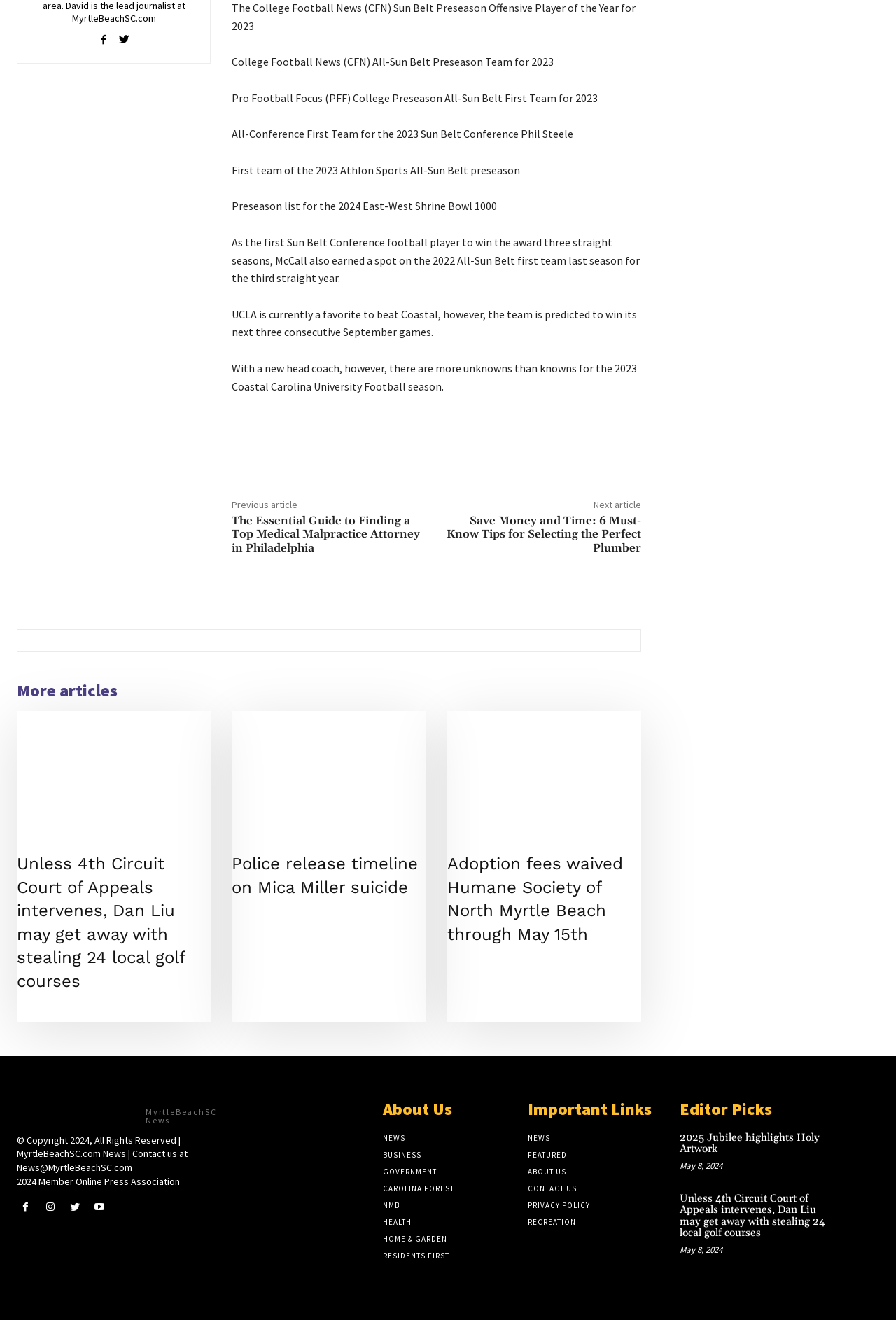Could you please study the image and provide a detailed answer to the question:
What is the topic of the article 'Unless 4th Circuit Court of Appeals intervenes, Dan Liu may get away with stealing 24 local golf courses'?

The article title 'Unless 4th Circuit Court of Appeals intervenes, Dan Liu may get away with stealing 24 local golf courses' suggests that the topic of the article is related to golf courses and a potential theft or legal issue.